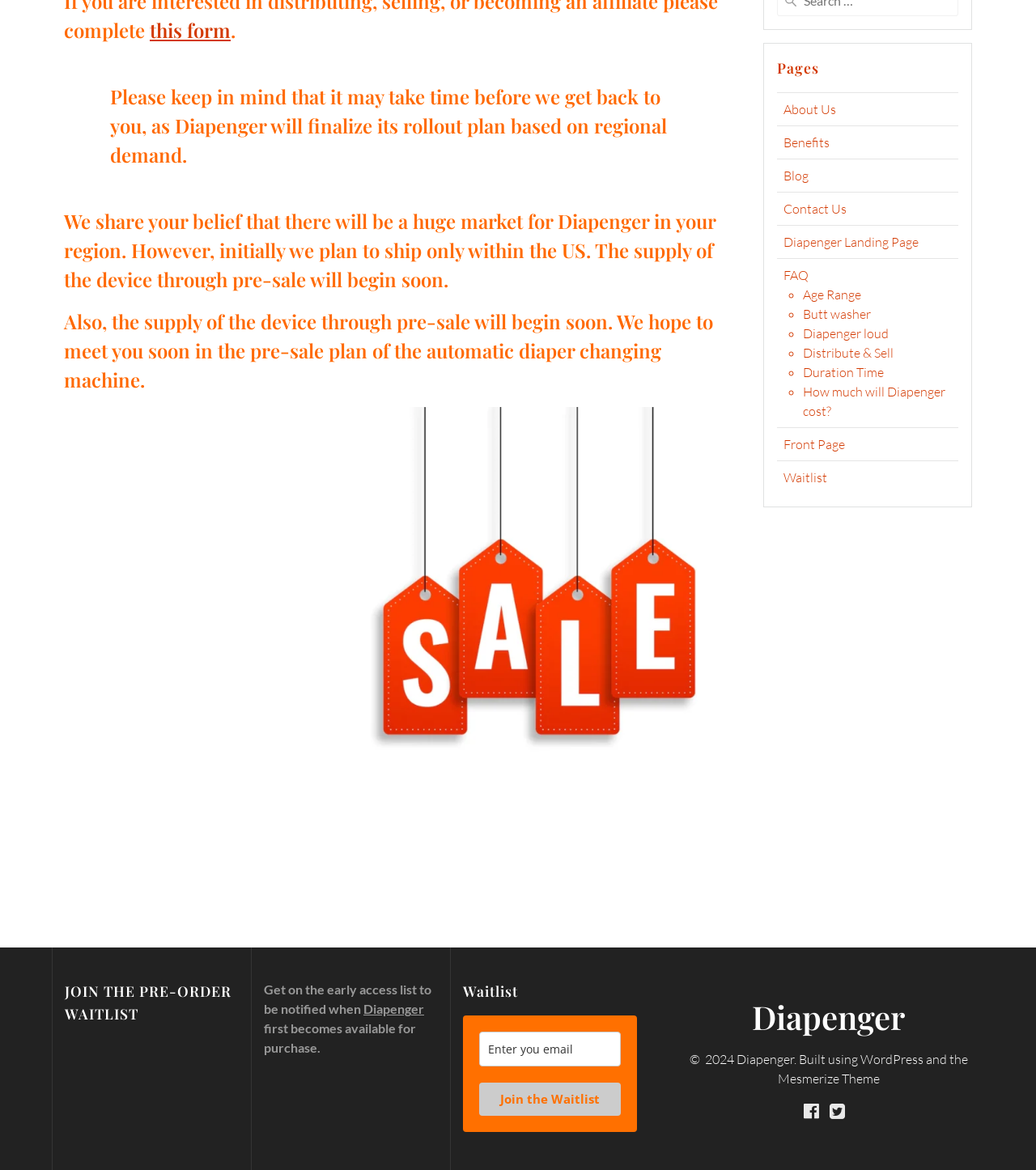Find the bounding box of the web element that fits this description: "Waitlist".

[0.756, 0.401, 0.798, 0.415]